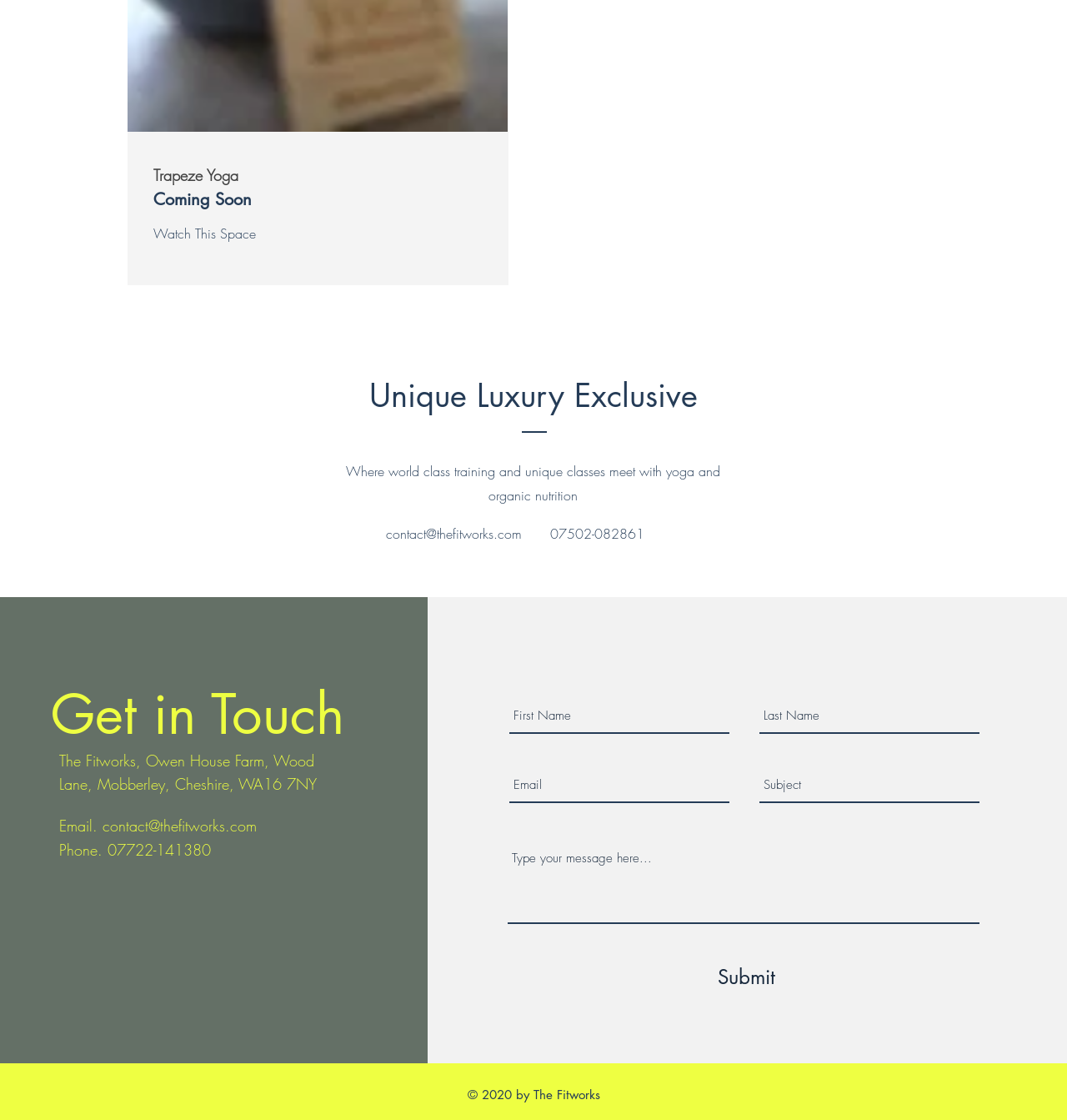Please identify the bounding box coordinates of the element that needs to be clicked to execute the following command: "enter phone number". Provide the bounding box using four float numbers between 0 and 1, formatted as [left, top, right, bottom].

[0.516, 0.468, 0.604, 0.484]